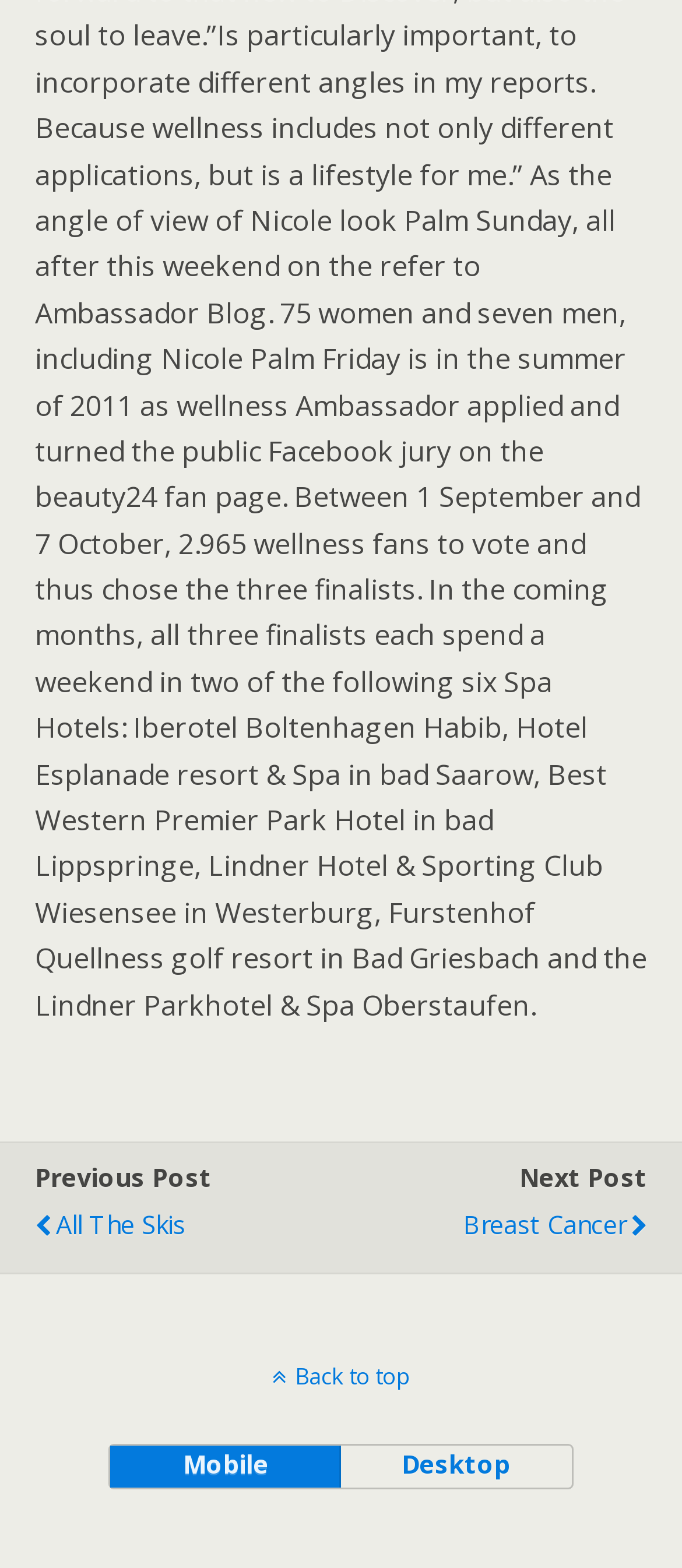Highlight the bounding box of the UI element that corresponds to this description: "Breast Cancer".

[0.509, 0.761, 0.949, 0.8]